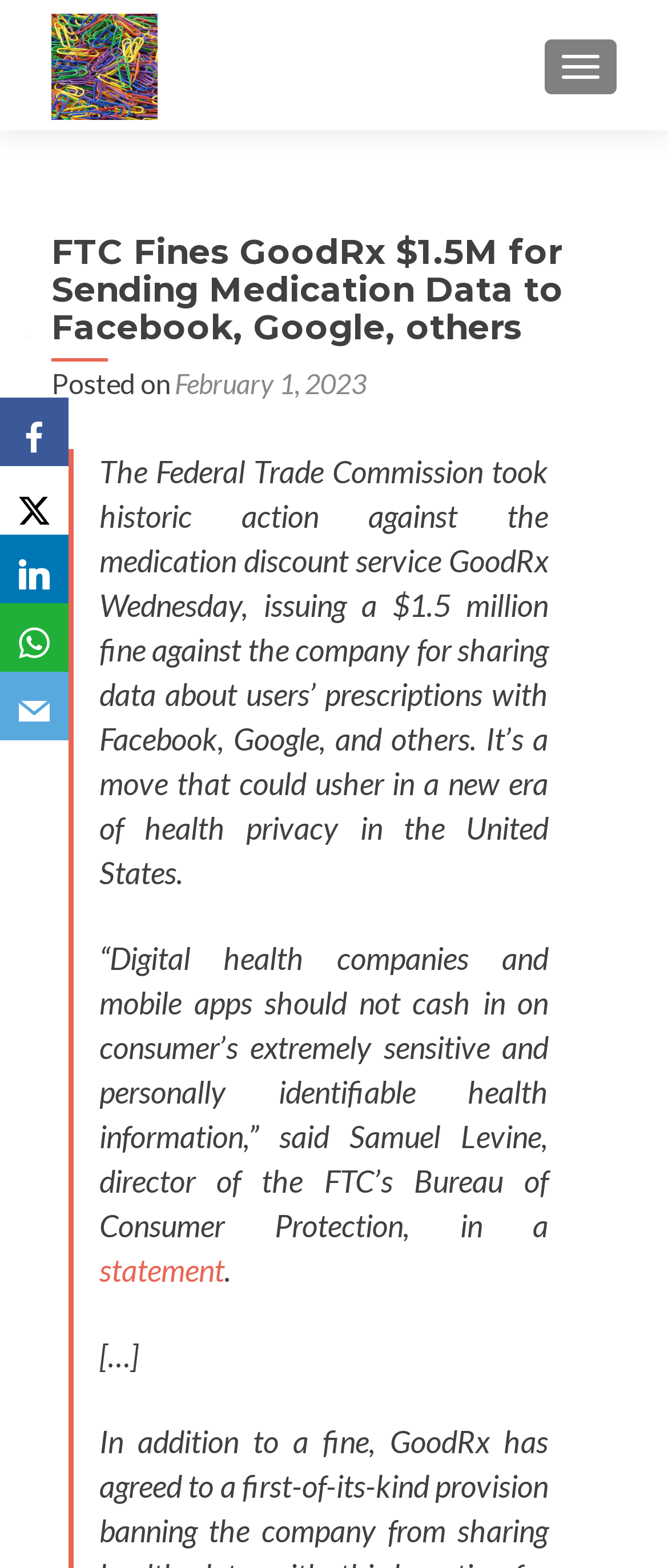Please identify the coordinates of the bounding box for the clickable region that will accomplish this instruction: "Toggle navigation".

[0.815, 0.025, 0.923, 0.06]